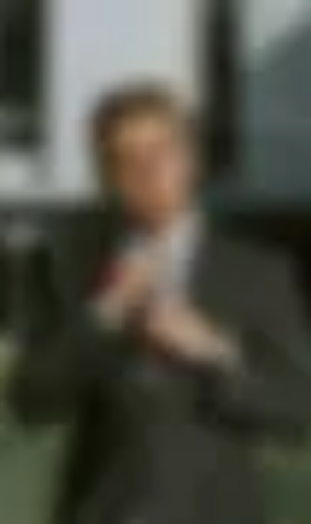Respond with a single word or phrase for the following question: 
Is the atmosphere in the image casual?

No